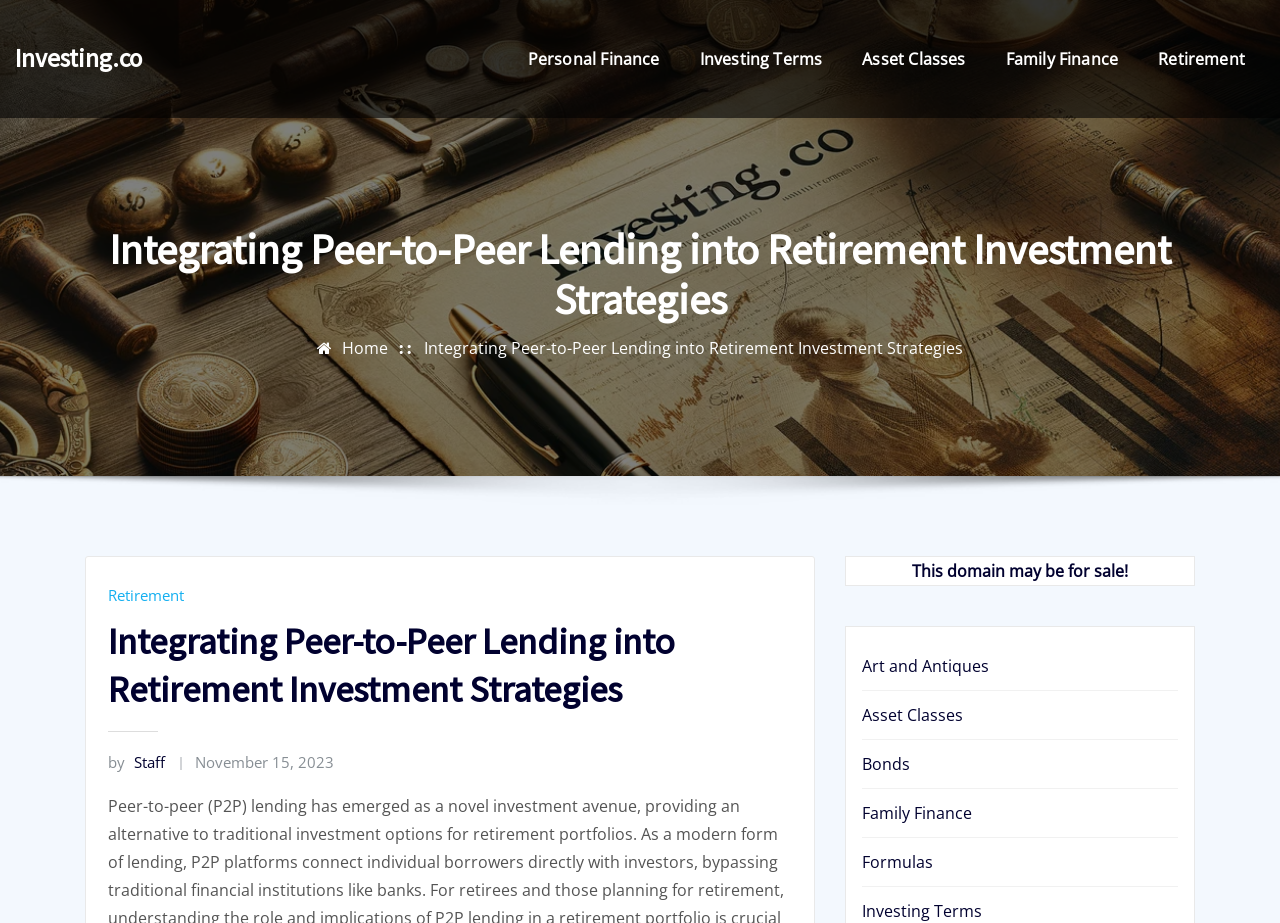Use a single word or phrase to answer this question: 
When was the article published?

November 15, 2023